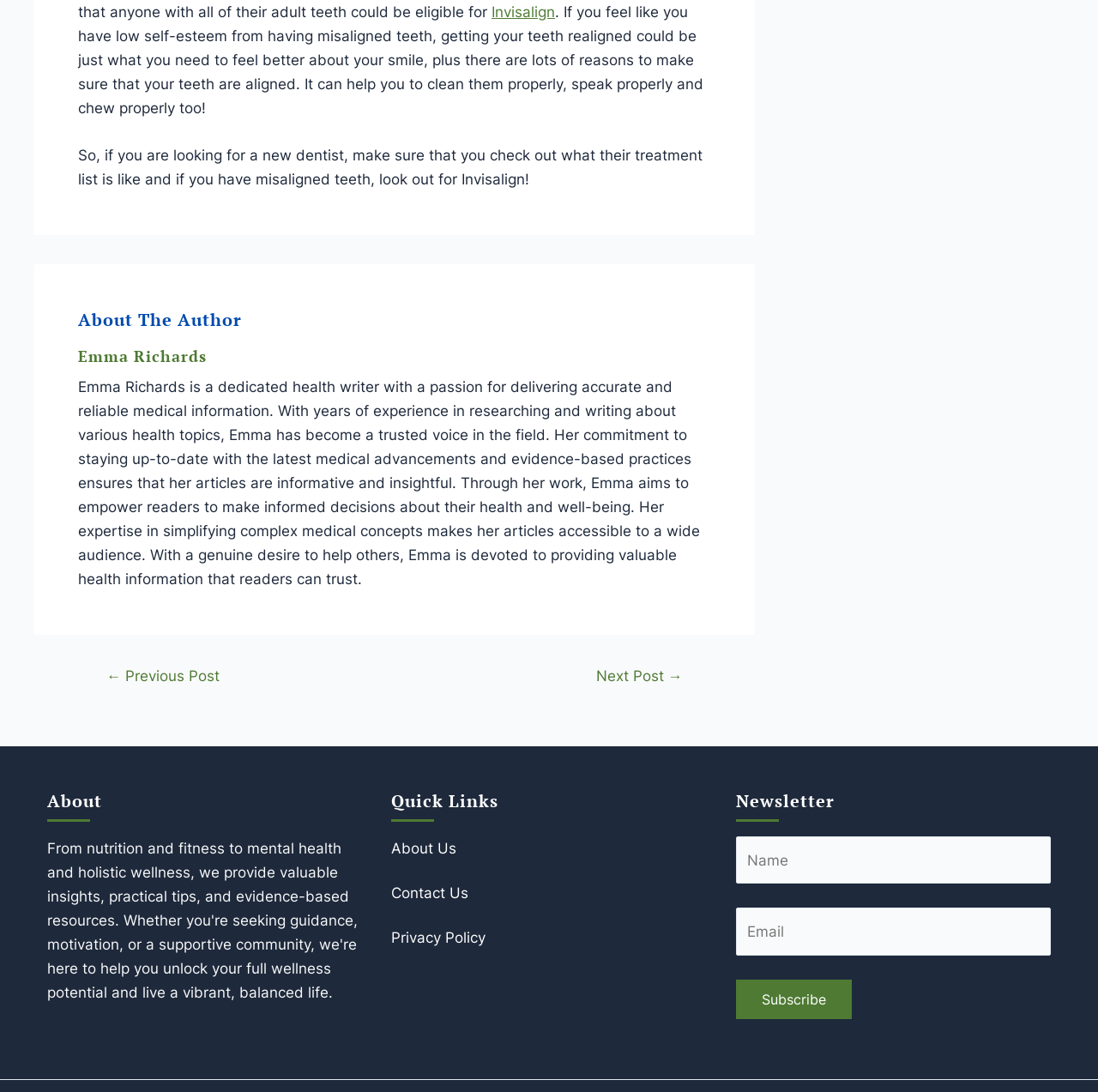Predict the bounding box coordinates for the UI element described as: "Next Post →". The coordinates should be four float numbers between 0 and 1, presented as [left, top, right, bottom].

[0.523, 0.613, 0.642, 0.626]